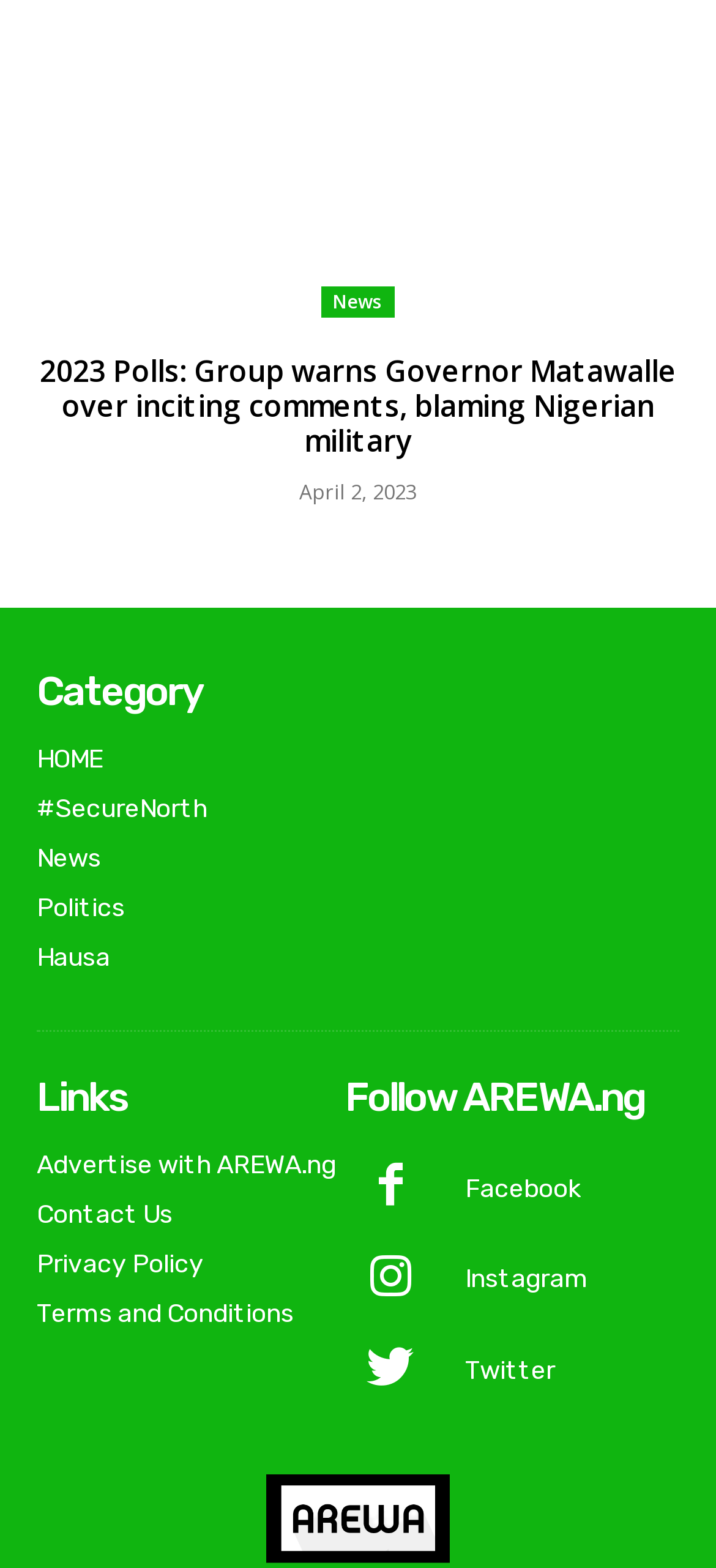Identify the bounding box coordinates of the region that needs to be clicked to carry out this instruction: "Follow AREWA.ng on Facebook". Provide these coordinates as four float numbers ranging from 0 to 1, i.e., [left, top, right, bottom].

[0.65, 0.746, 0.811, 0.77]